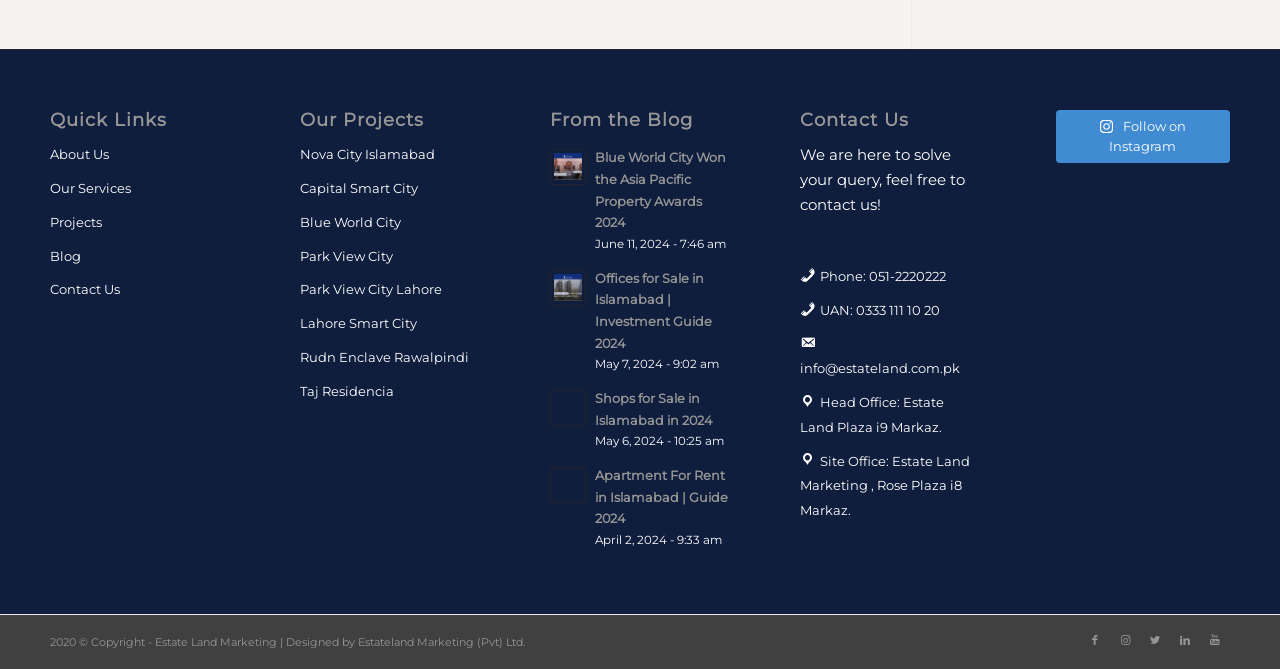Refer to the image and answer the question with as much detail as possible: What is the phone number to contact the company?

I found the phone number in the 'Contact Us' section, which is displayed as 'Phone: 051-2220222'.